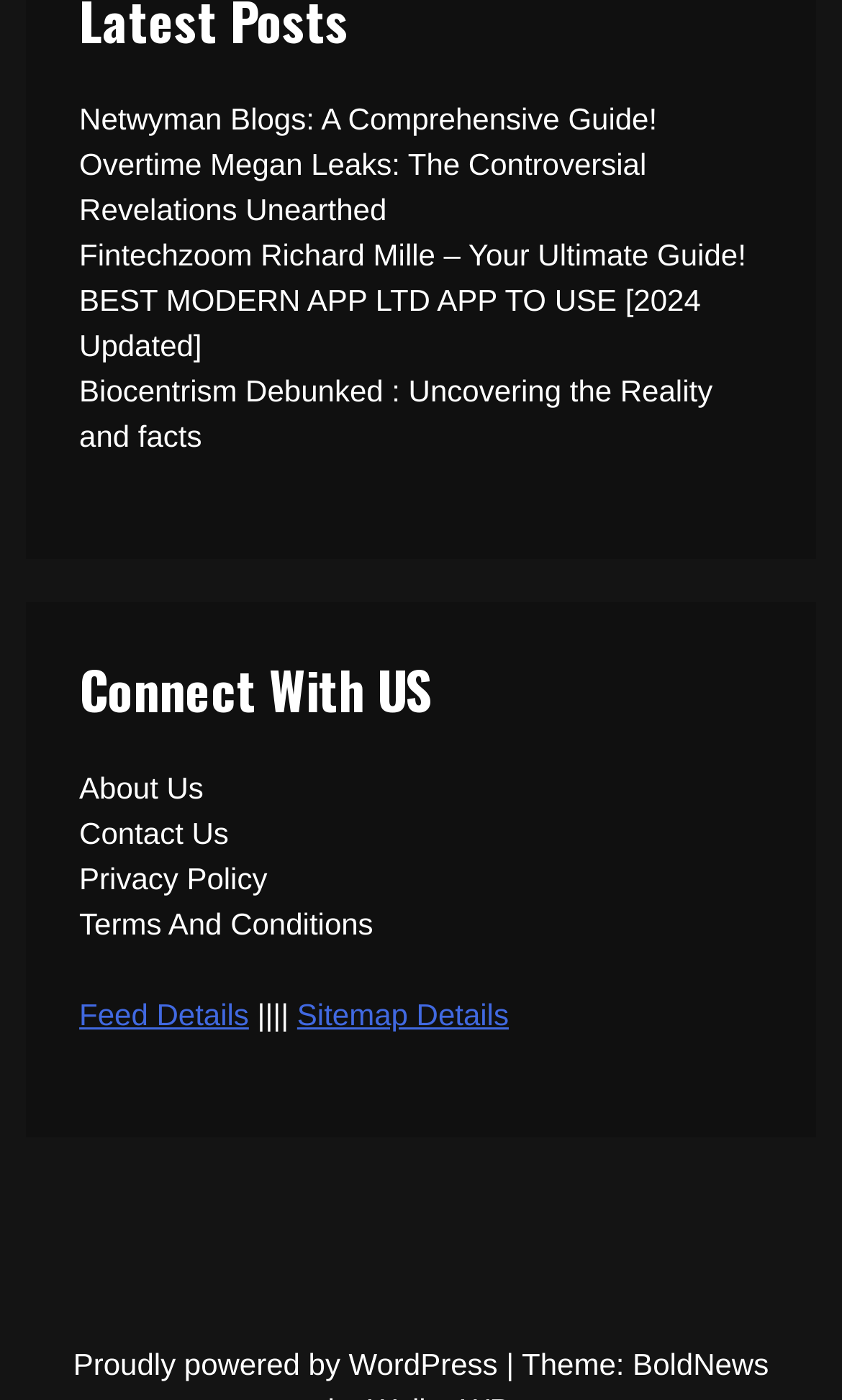Please reply with a single word or brief phrase to the question: 
How many columns are there in the sitemap?

2